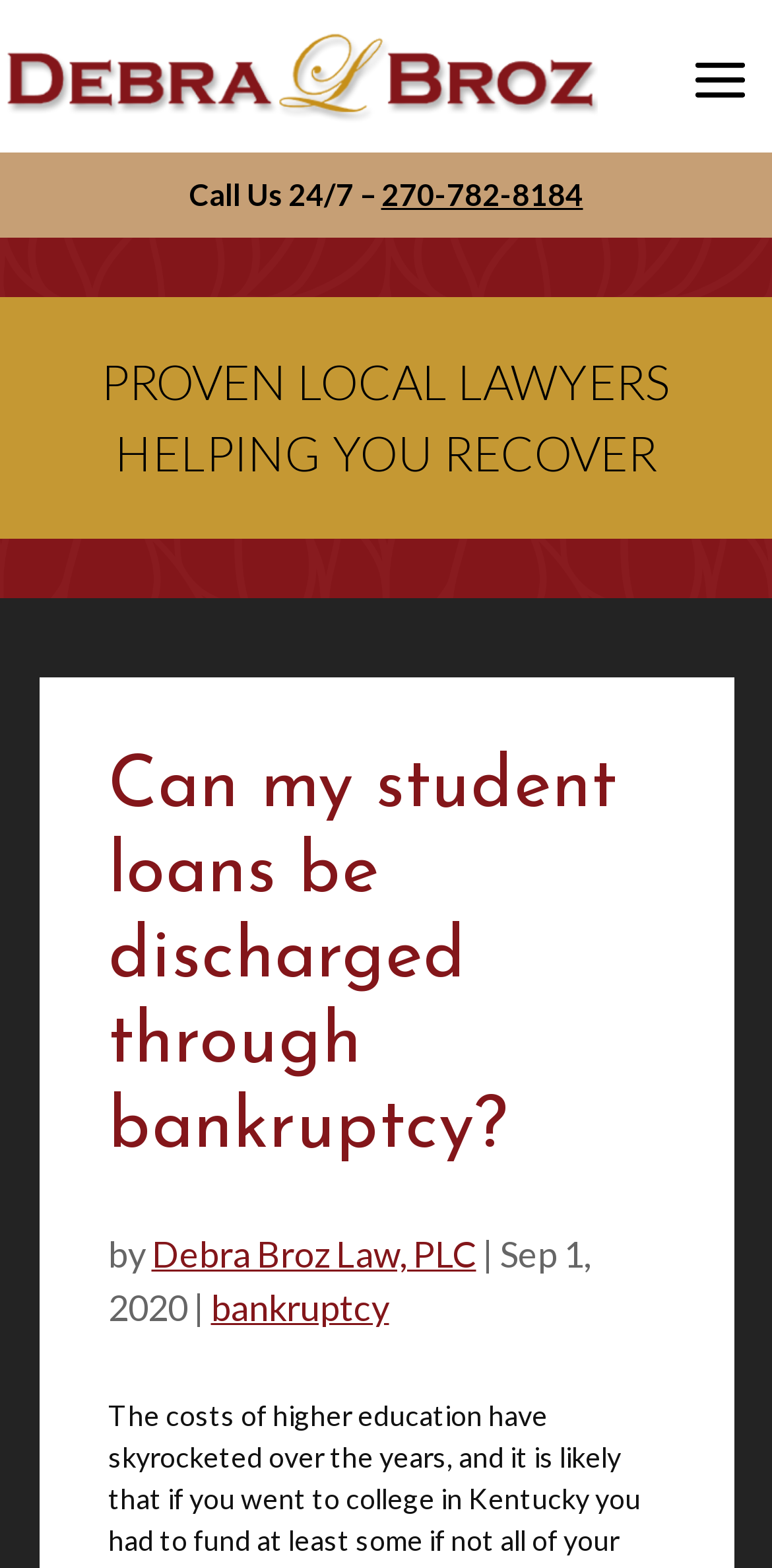What is the profession of the person mentioned?
Refer to the image and give a detailed answer to the question.

I inferred the profession of the person mentioned by looking at the context of the webpage, which appears to be a law firm's webpage, and the name 'Debra Broz' is mentioned as the author of the webpage. Therefore, it is likely that Debra Broz is a lawyer.